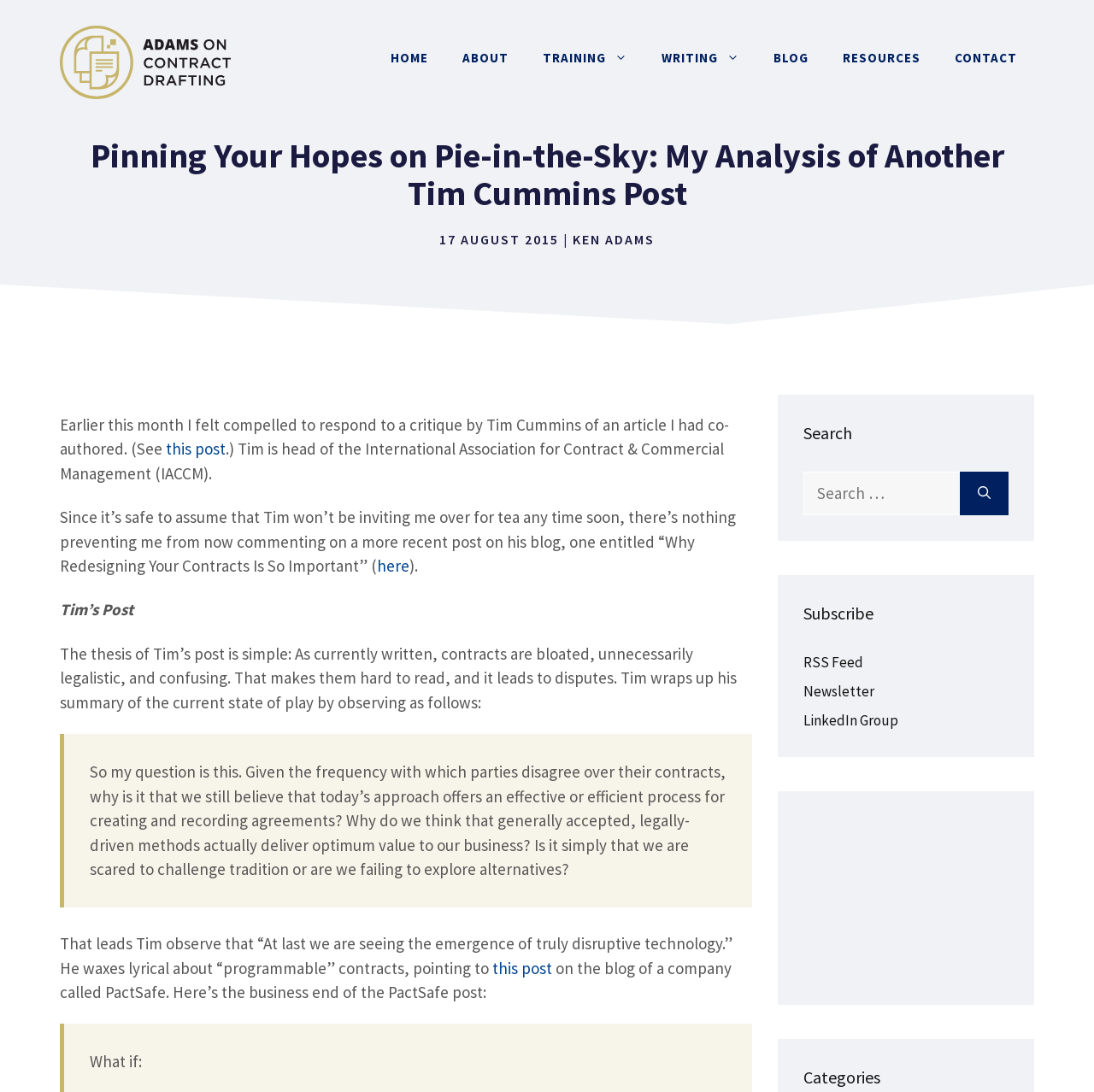What is the name of the blog? Observe the screenshot and provide a one-word or short phrase answer.

Adams on Contract Drafting